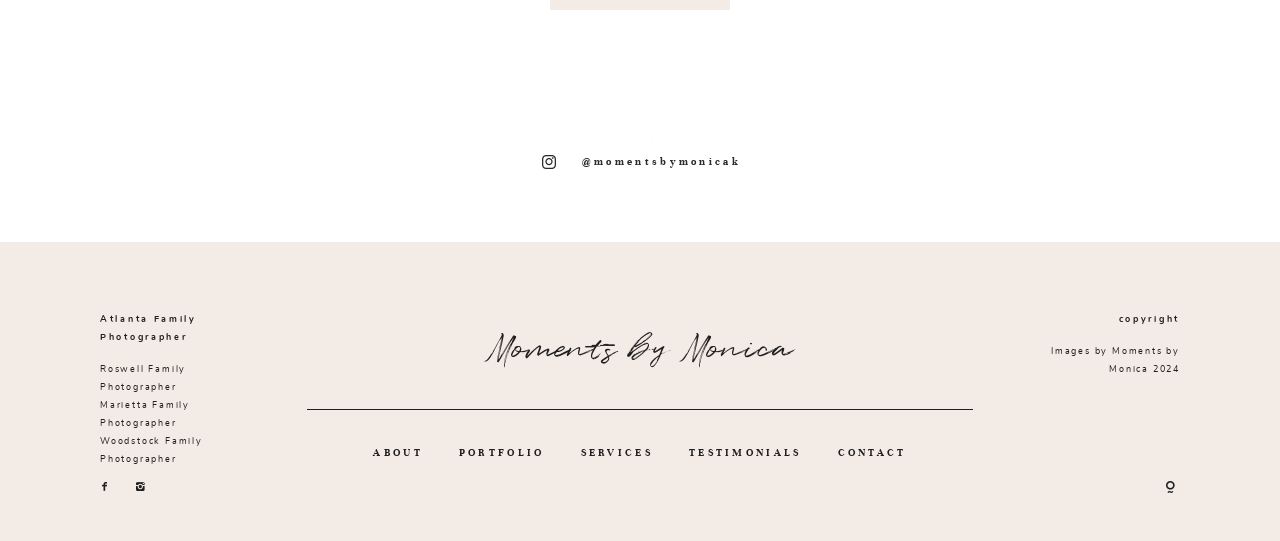Extract the bounding box coordinates for the HTML element that matches this description: "Moments by Monica". The coordinates should be four float numbers between 0 and 1, i.e., [left, top, right, bottom].

[0.381, 0.763, 0.619, 0.826]